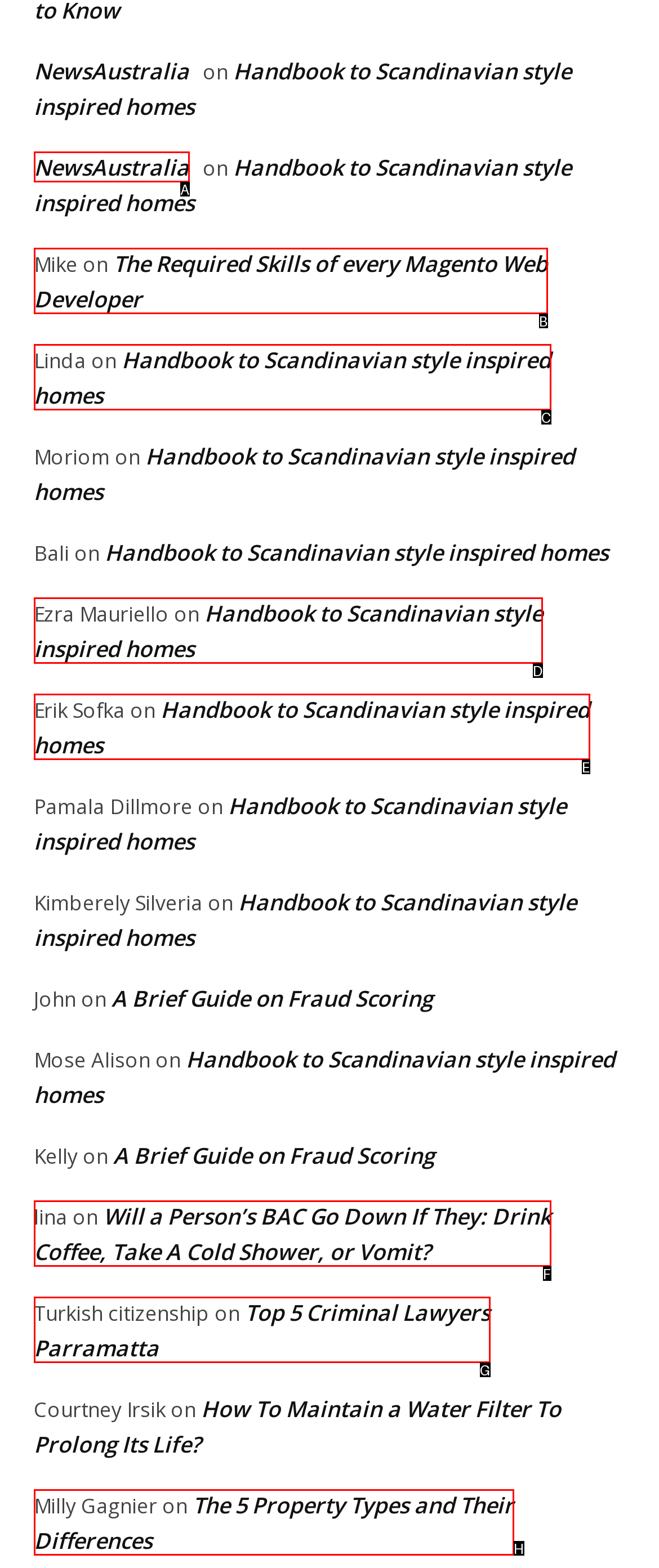With the provided description: Top 5 Criminal Lawyers Parramatta, select the most suitable HTML element. Respond with the letter of the selected option.

G